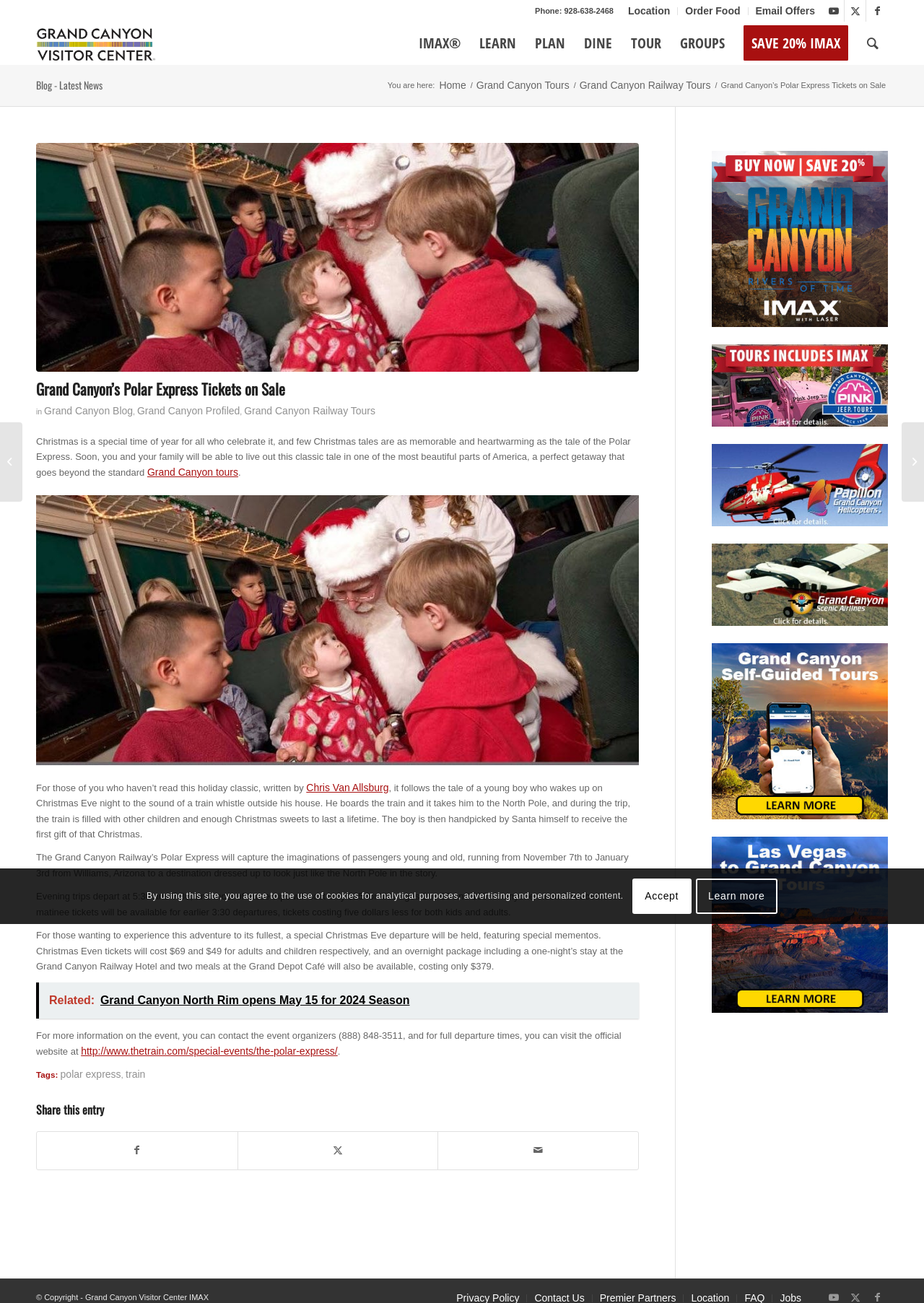Identify the bounding box coordinates of the element to click to follow this instruction: 'Click on the 'Location' menu item'. Ensure the coordinates are four float values between 0 and 1, provided as [left, top, right, bottom].

[0.672, 0.006, 0.734, 0.012]